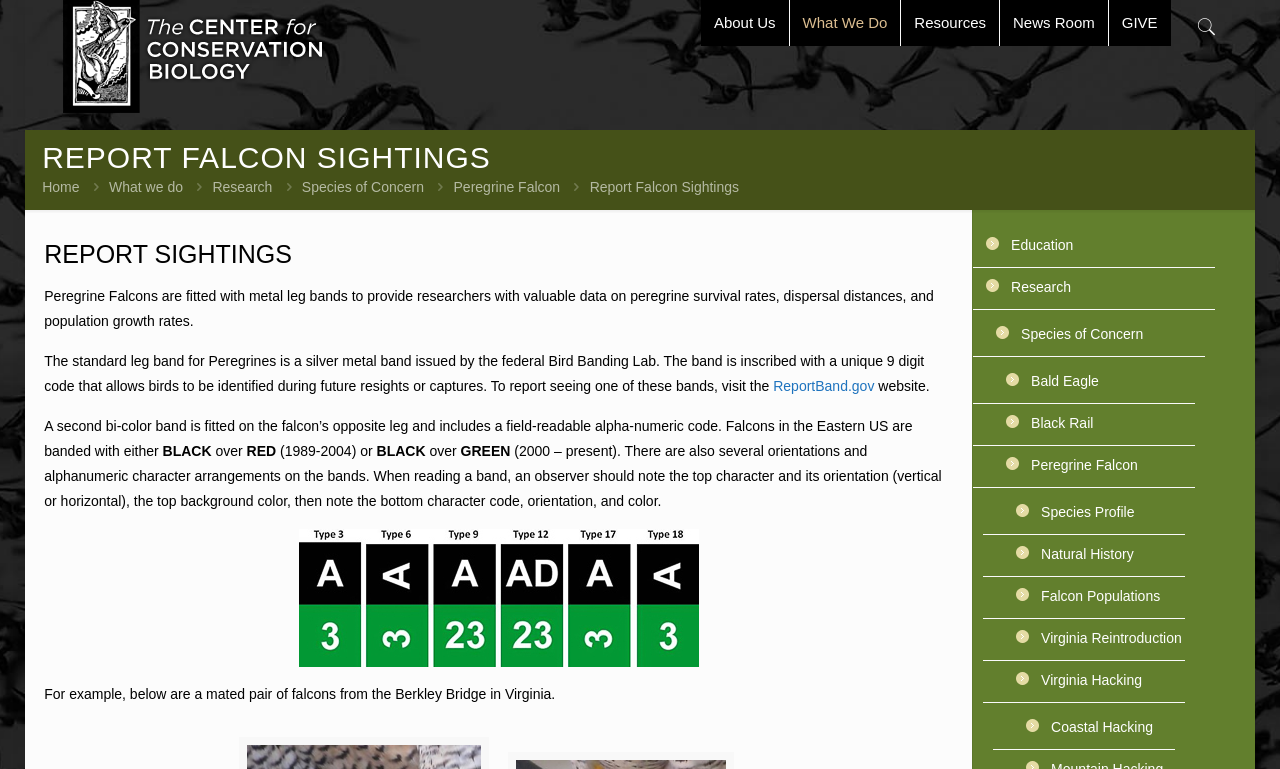Identify the bounding box coordinates of the area that should be clicked in order to complete the given instruction: "Visit the 'ReportBand.gov' website". The bounding box coordinates should be four float numbers between 0 and 1, i.e., [left, top, right, bottom].

[0.604, 0.492, 0.683, 0.512]